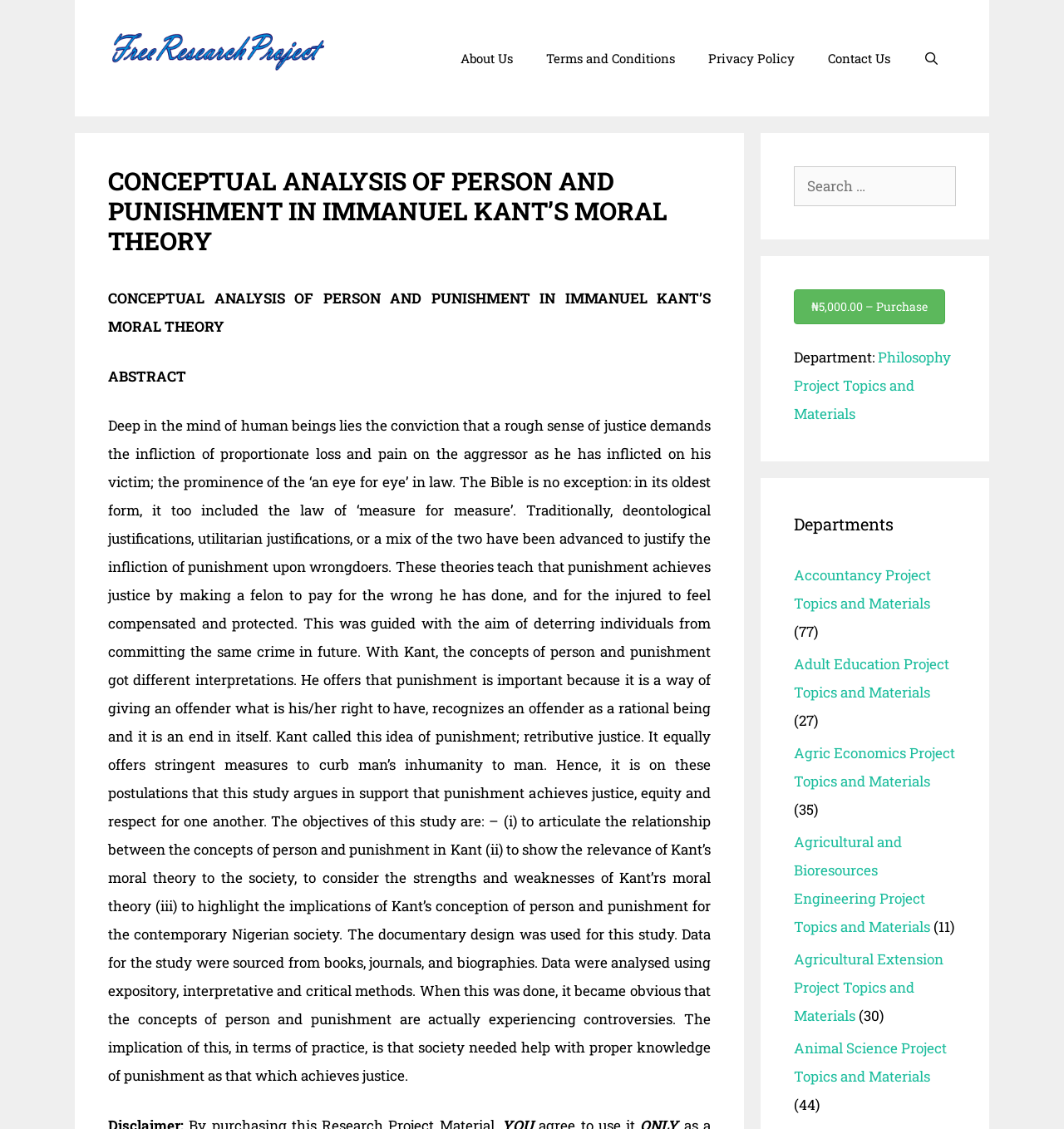Kindly determine the bounding box coordinates for the area that needs to be clicked to execute this instruction: "View Philosophy Project Topics and Materials".

[0.746, 0.308, 0.894, 0.375]